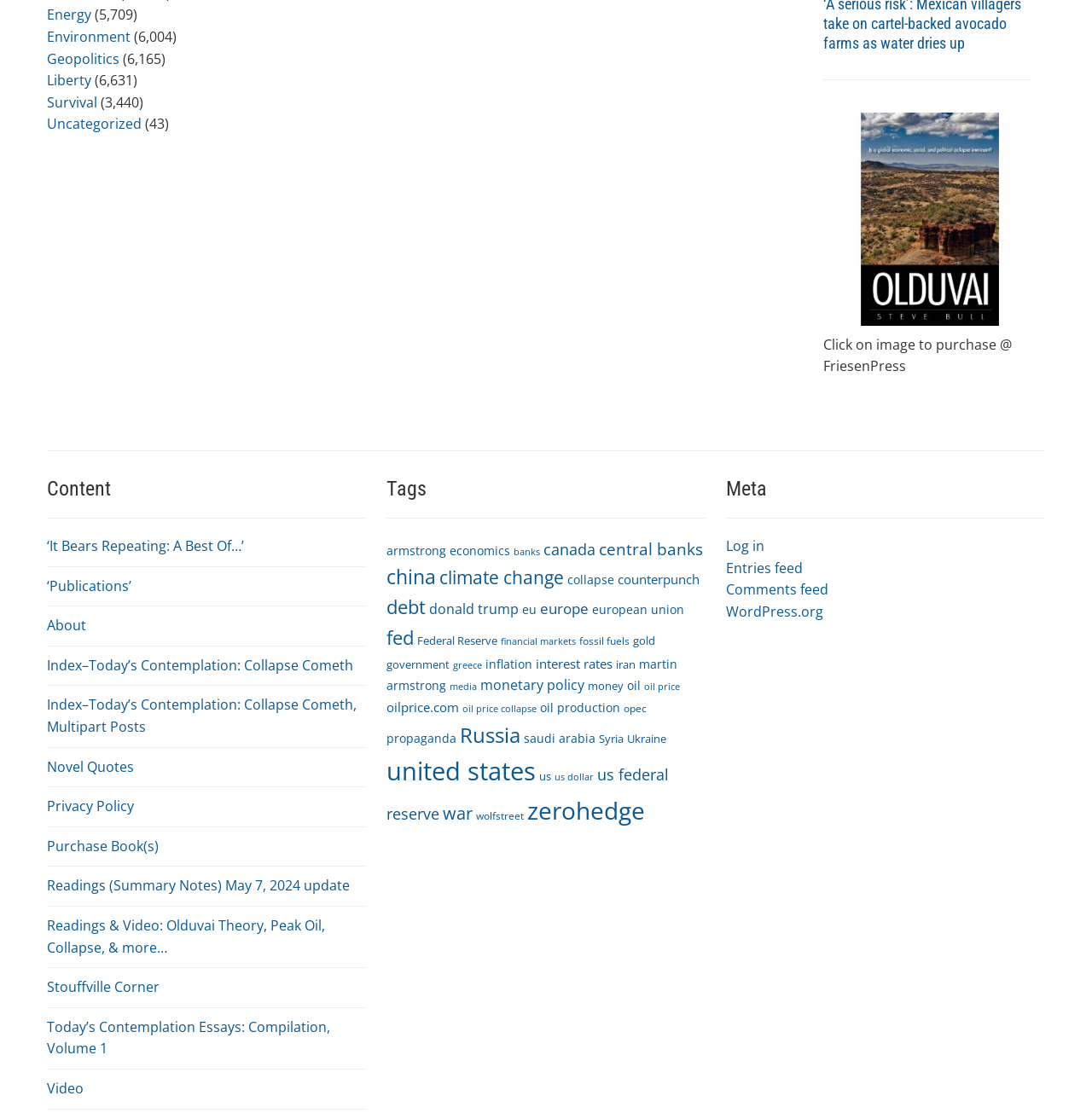Using the image as a reference, answer the following question in as much detail as possible:
What is the text above the image on the webpage?

Above the image on the webpage, there is a text 'Click on image to purchase @ FriesenPress' which is located at [0.754, 0.299, 0.927, 0.335]. This text is a call-to-action to purchase something related to the image.